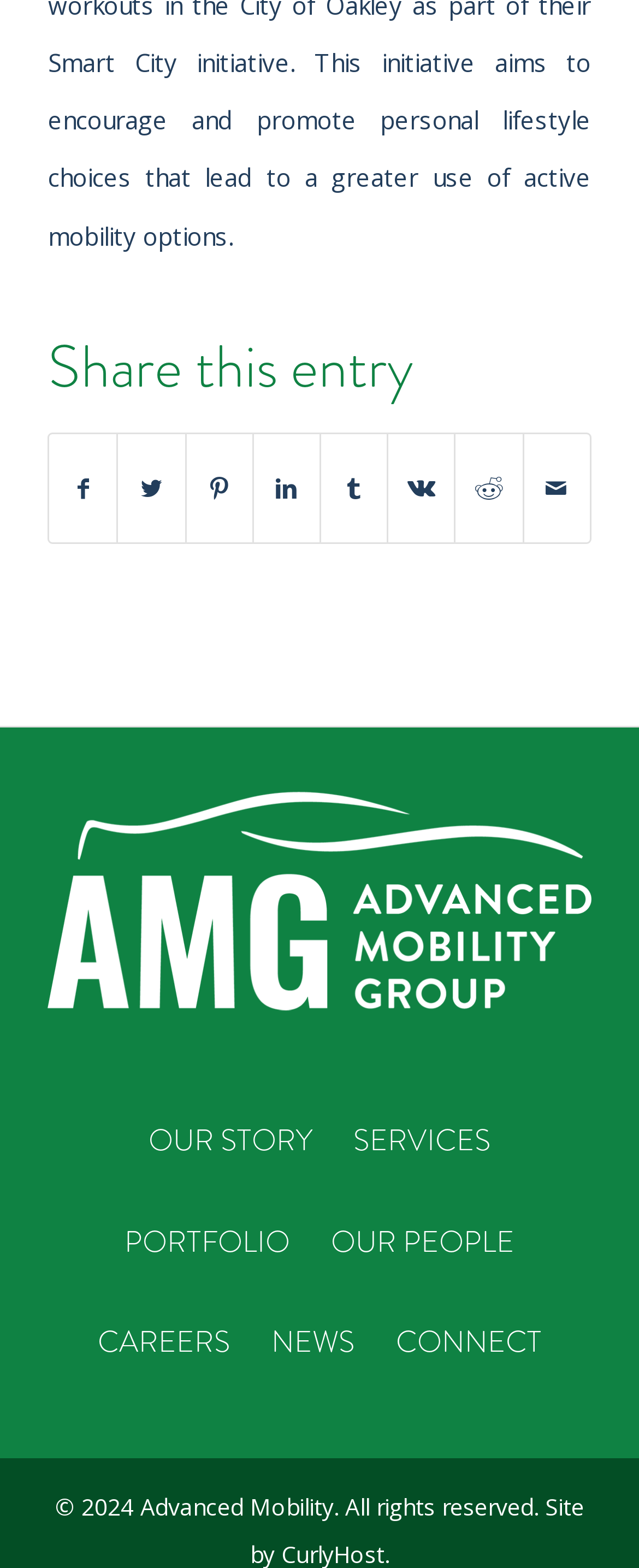What is the company name mentioned at the bottom?
Please elaborate on the answer to the question with detailed information.

I found the company name 'Advanced Mobility' at the bottom of the webpage, in the copyright section, which is a common place to find such information.